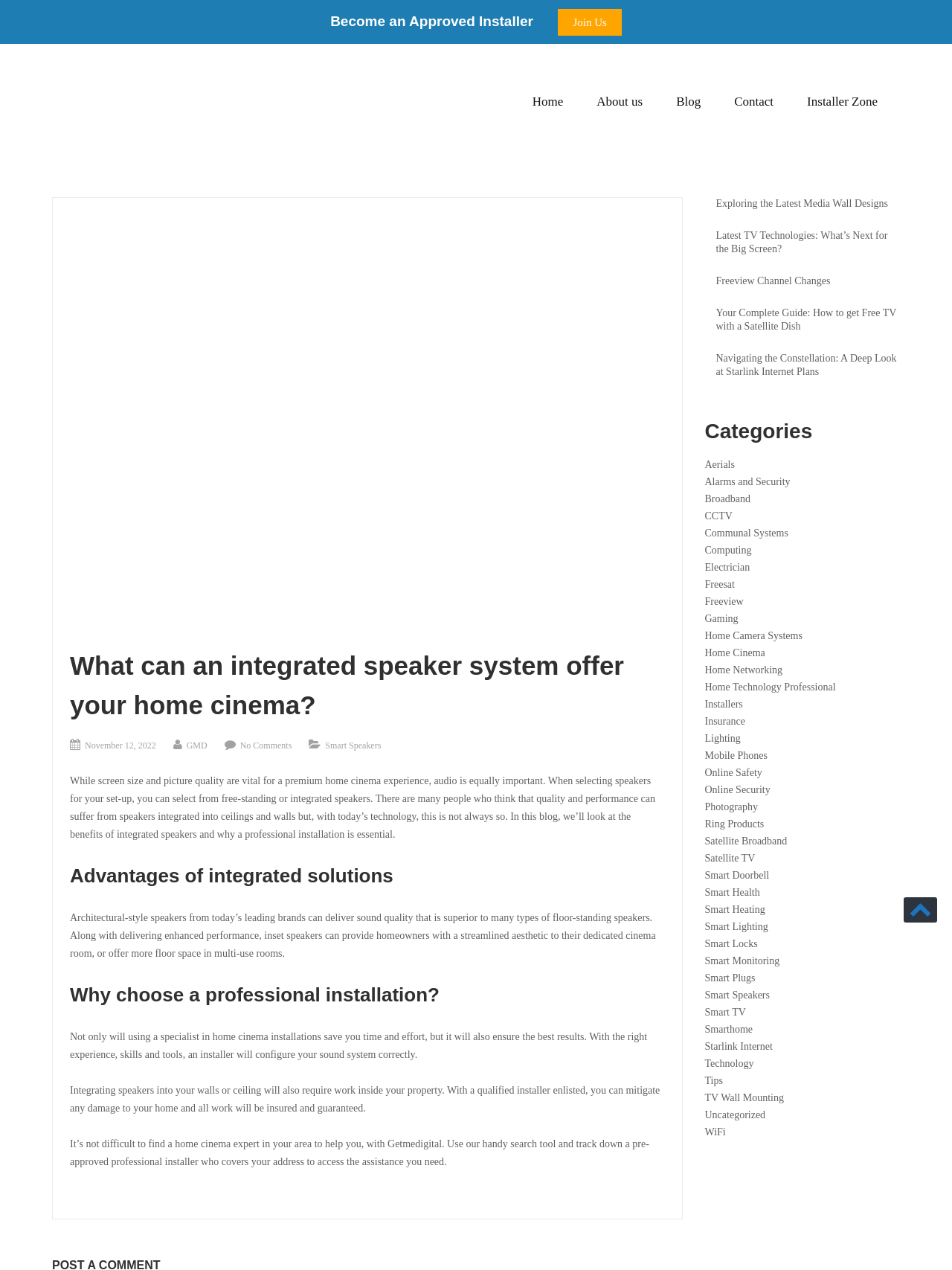What type of speakers are being discussed?
Based on the image, answer the question in a detailed manner.

The webpage mentions 'integrated speaker system' and 'inset speakers' which suggests that the type of speakers being discussed are integrated speakers.